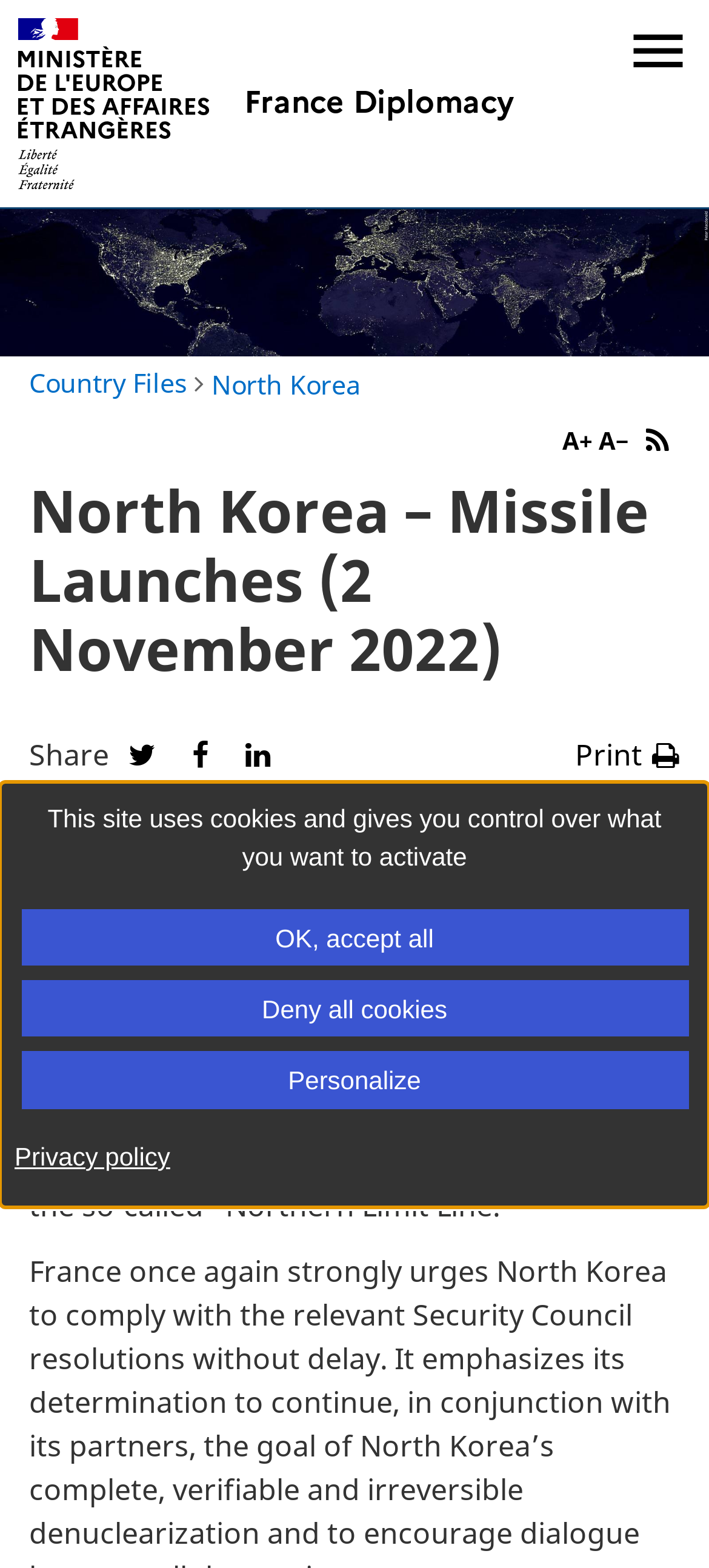Please examine the image and provide a detailed answer to the question: What is France's stance on North Korea's missile launches?

The webpage states that 'France utterly condemns the many missile launches – several of them ballistic – which North Korea carried out today and which constitute further unacceptable provocations.' This indicates that France strongly disapproves of North Korea's actions.